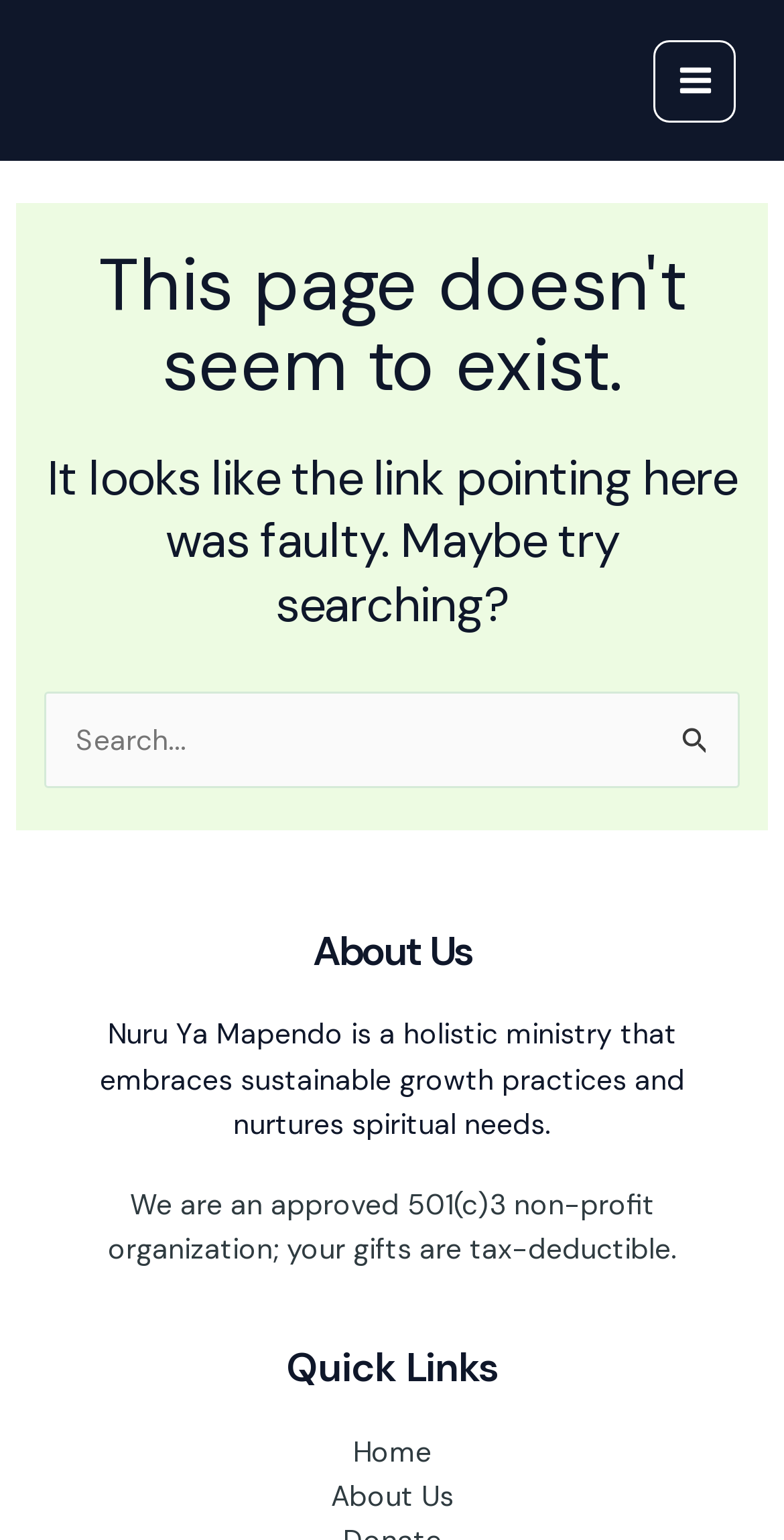Locate the UI element described by Search and provide its bounding box coordinates. Use the format (top-left x, top-left y, bottom-right x, bottom-right y) with all values as floating point numbers between 0 and 1.

[0.869, 0.468, 0.906, 0.493]